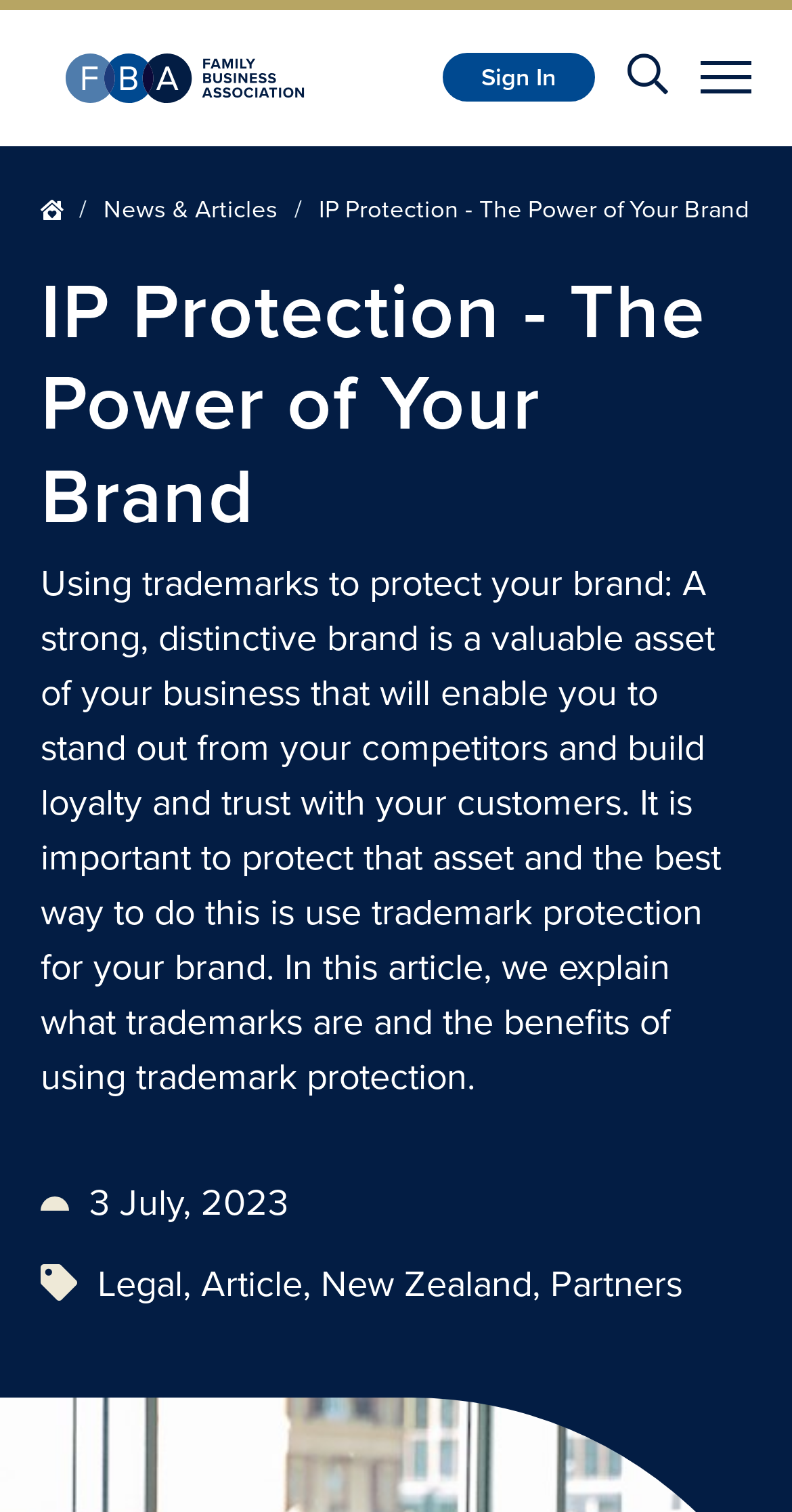Using the element description: "Canterbury West Enhancement Development", determine the bounding box coordinates for the specified UI element. The coordinates should be four float numbers between 0 and 1, [left, top, right, bottom].

None